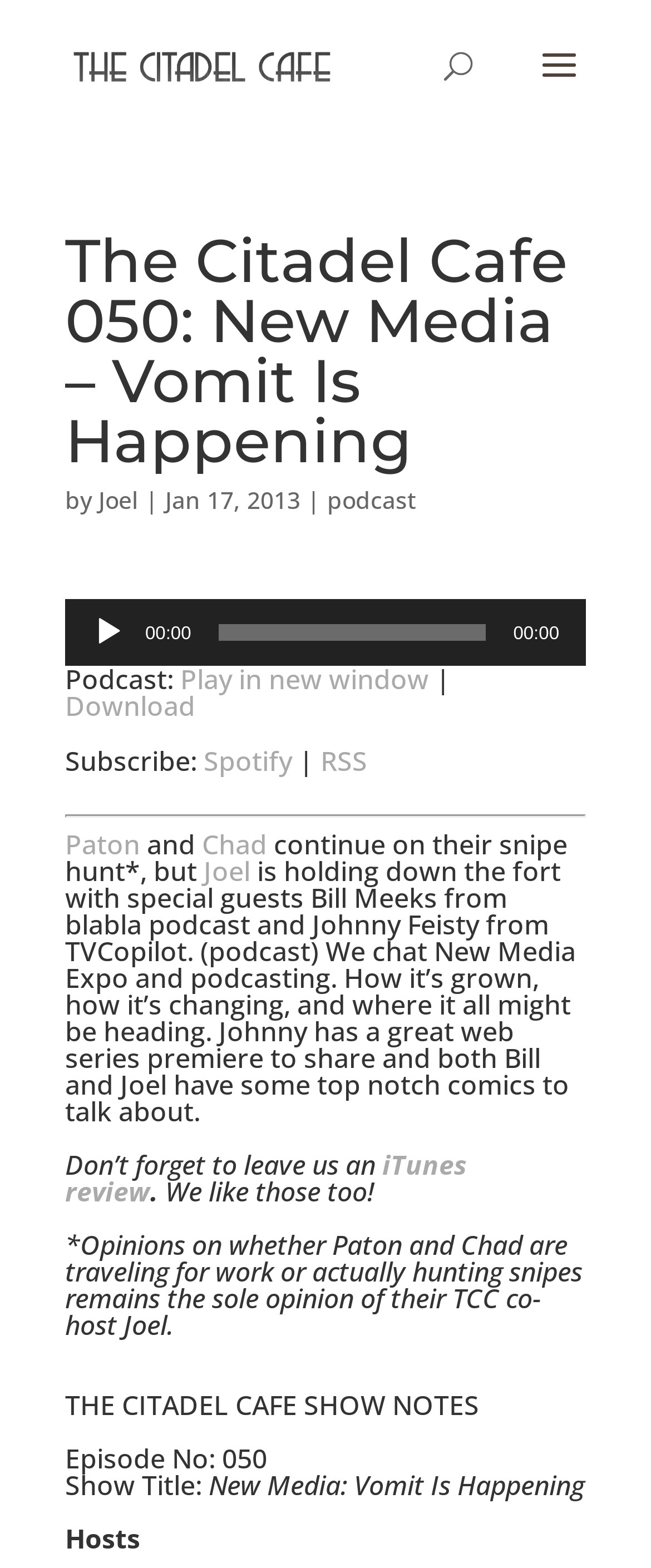What is the main title displayed on this webpage?

The Citadel Cafe 050: New Media – Vomit Is Happening